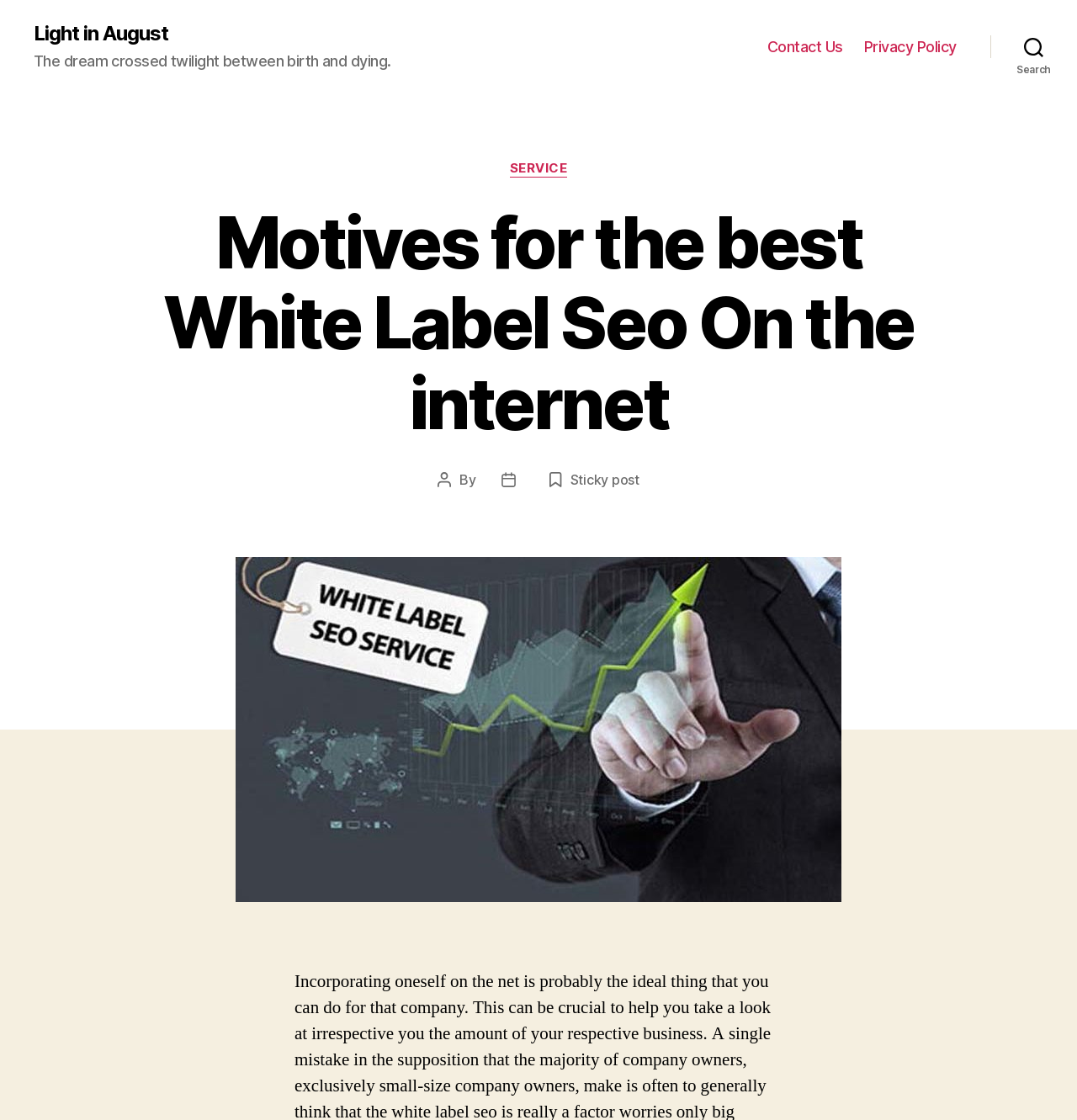Refer to the image and provide a thorough answer to this question:
What is the name of the book mentioned?

The name of the book mentioned is 'Light in August', which is a link on the webpage, indicating that it might be a relevant or related resource to the content of the webpage.